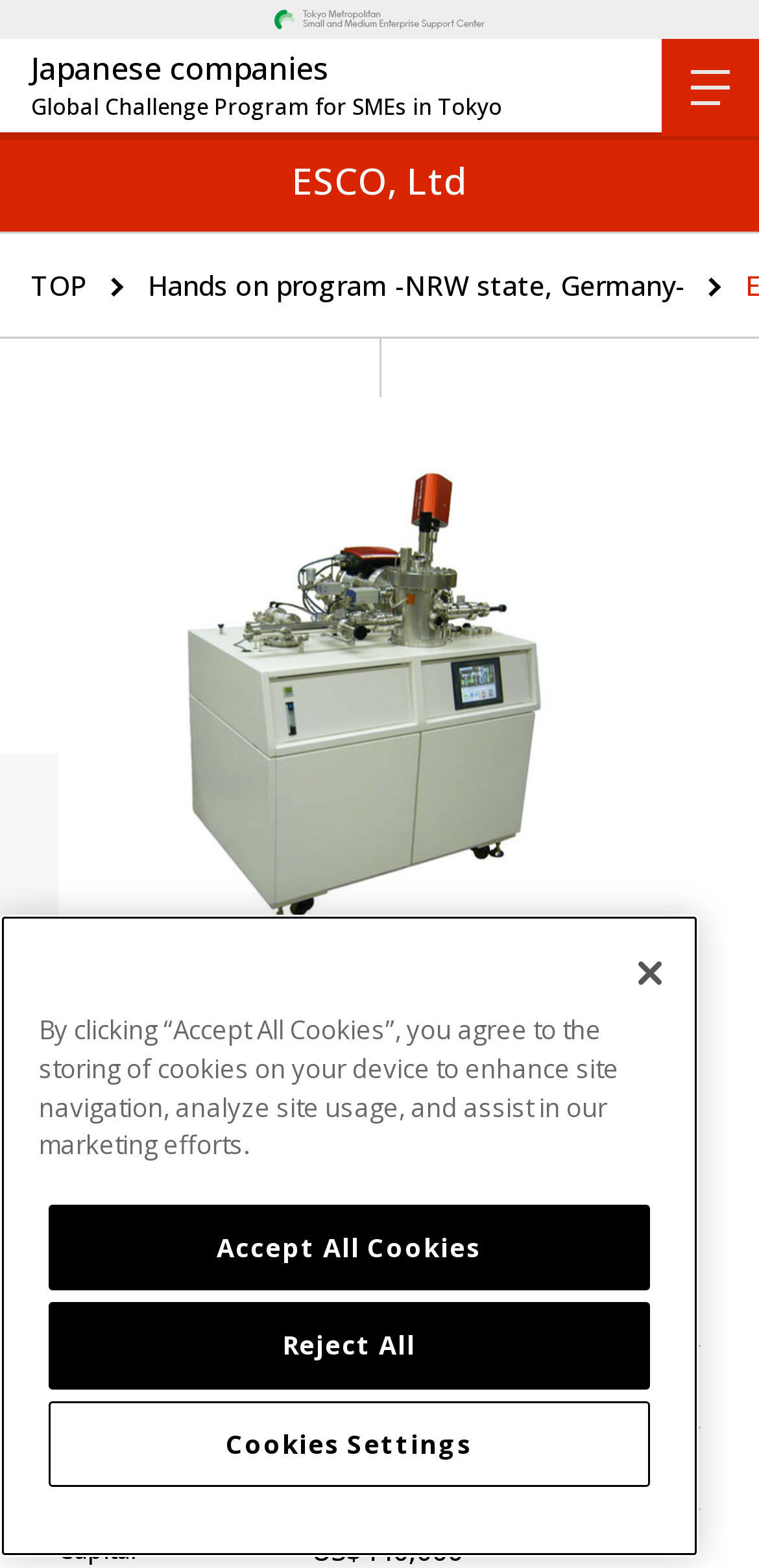Generate a thorough description of the webpage.

The webpage is about ESCO, Ltd, a Japanese company participating in the Global Challenge Program for SMEs in Tokyo. At the top left, there is a link to the Tokyo Metropolitan Small and Medium Enterprise Support Center, accompanied by a small image of the organization's logo. Next to it, there is a link to "Japanese companies" and a static text displaying the title "Global Challenge Program for SMEs in Tokyo".

On the top right, there is a button labeled "menu" which, when clicked, reveals a dropdown menu containing a heading "ESCO, Ltd", a link to "TOP", and another link to "Hands on program -NRW state, Germany-".

Below the menu button, there is a large figure displaying an image related to ESCO, Ltd's product or service. Underneath the image, there is a figure containing the company's logo, accompanied by a figcaption with the company name and a link to ESCO, Ltd. Below the logo, there is a description list detailing the company's information, including the representative's name, establishment year, and capital.

At the bottom of the page, there is a cookie banner with a region labeled "Cookie banner". Within the banner, there is an alert dialog with a privacy message, explaining the use of cookies on the website. The dialog contains buttons to "Accept All Cookies", "Reject All", and "Cookies Settings", as well as a "Close" button to dismiss the dialog.